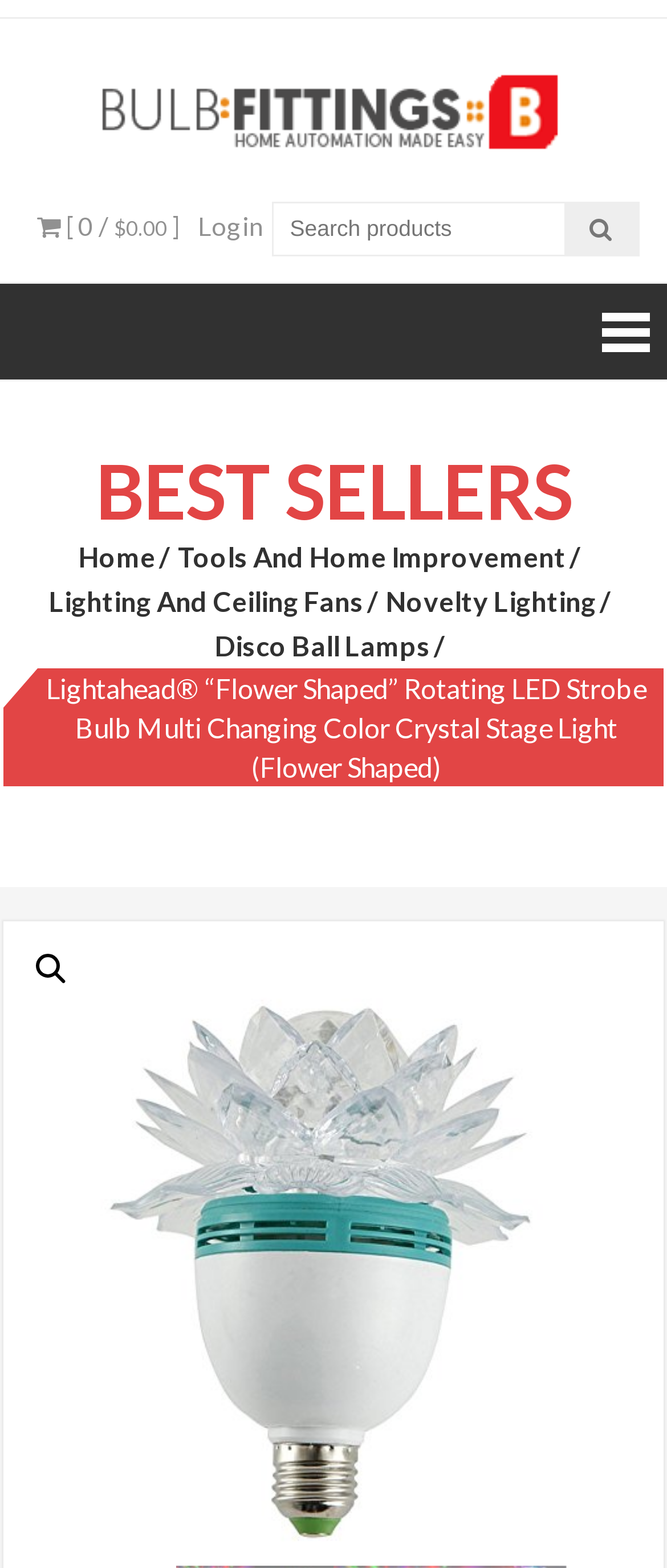Is there a login feature?
Provide a detailed and extensive answer to the question.

There is a link with the text 'Login' at coordinates [0.296, 0.134, 0.394, 0.154], indicating that the website has a login feature.